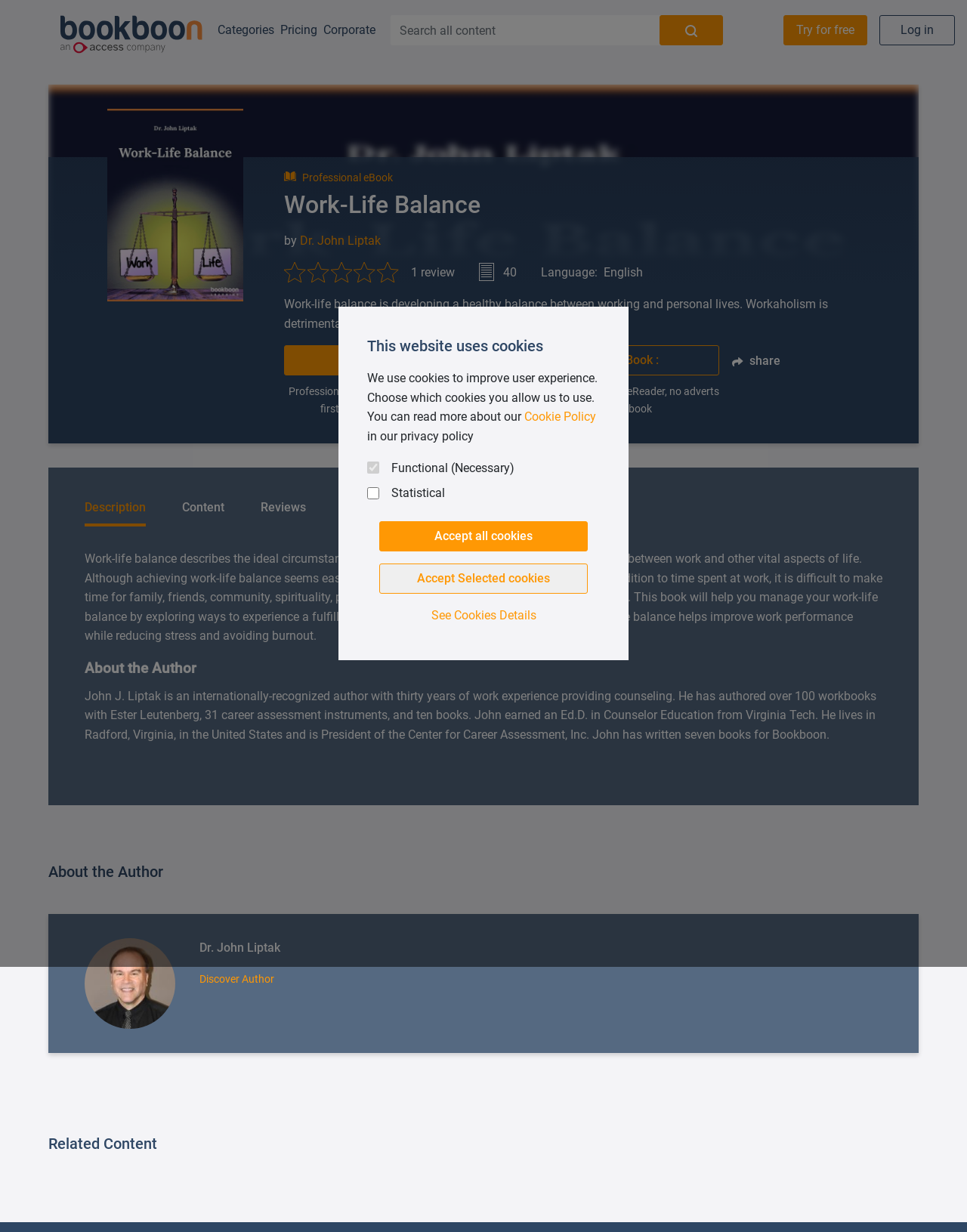Please locate the bounding box coordinates of the element that needs to be clicked to achieve the following instruction: "Discover Author". The coordinates should be four float numbers between 0 and 1, i.e., [left, top, right, bottom].

[0.206, 0.79, 0.284, 0.8]